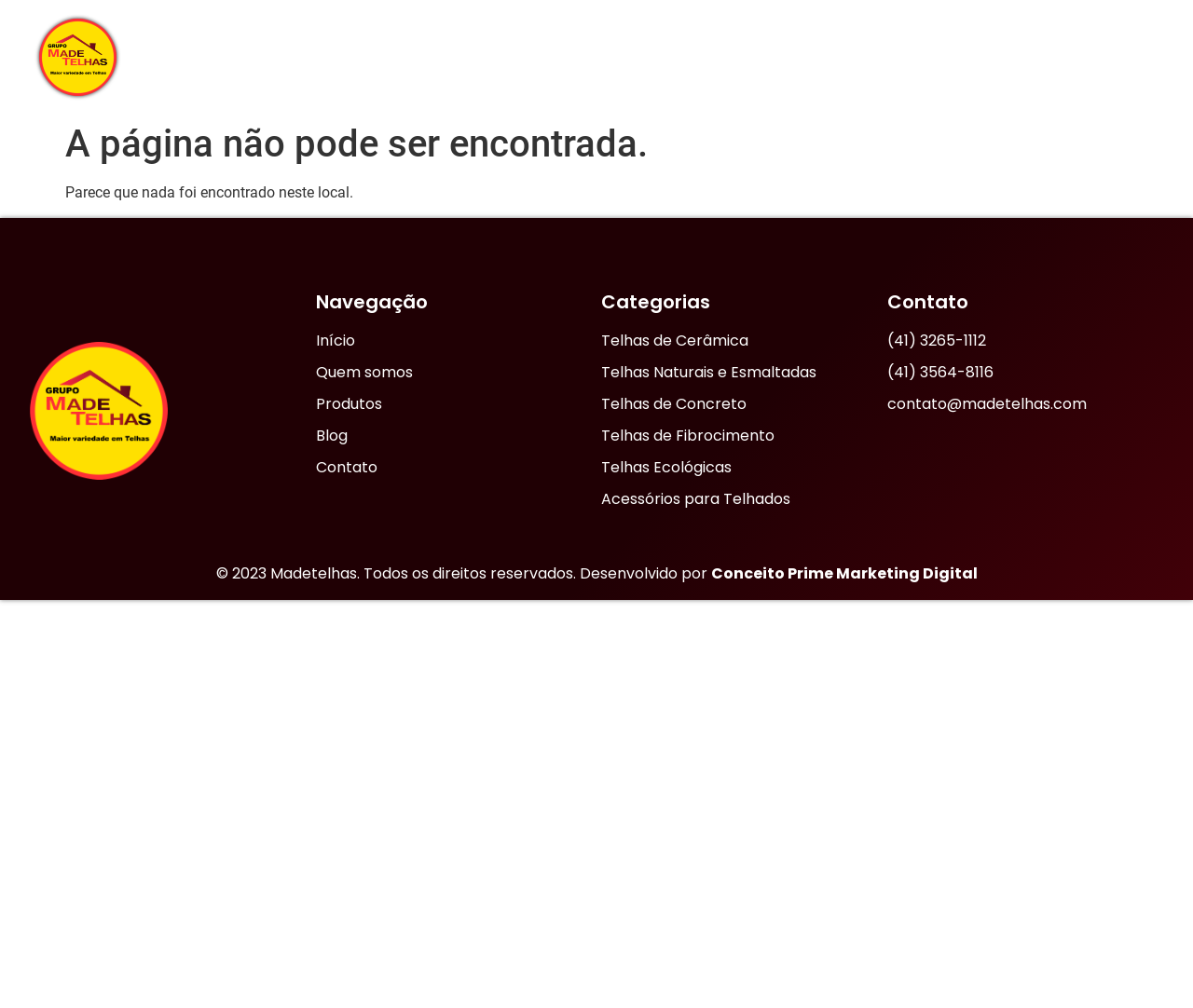Please identify the primary heading on the webpage and return its text.

A página não pode ser encontrada.